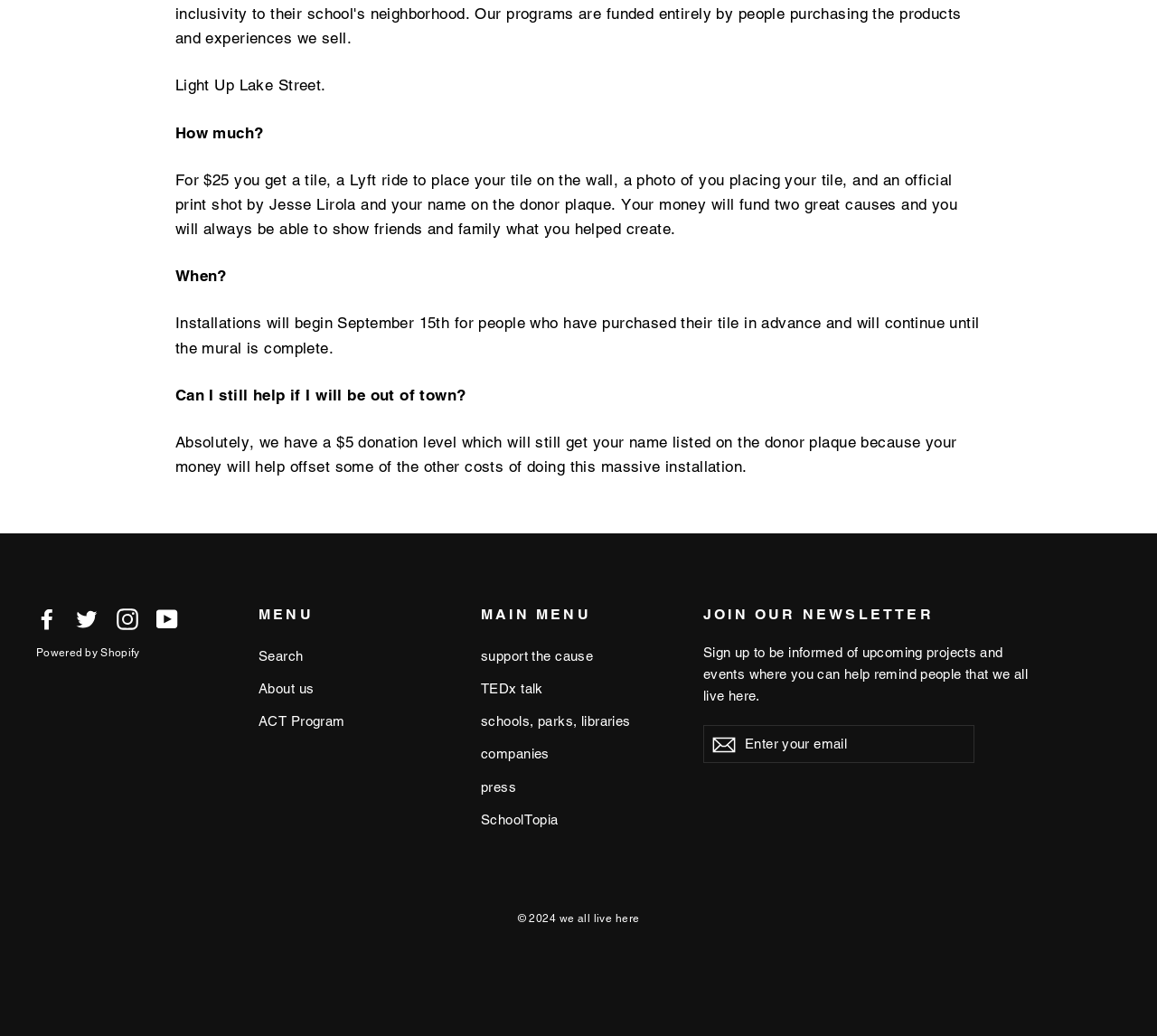Pinpoint the bounding box coordinates of the clickable area needed to execute the instruction: "Click on Twitter". The coordinates should be specified as four float numbers between 0 and 1, i.e., [left, top, right, bottom].

[0.066, 0.585, 0.085, 0.609]